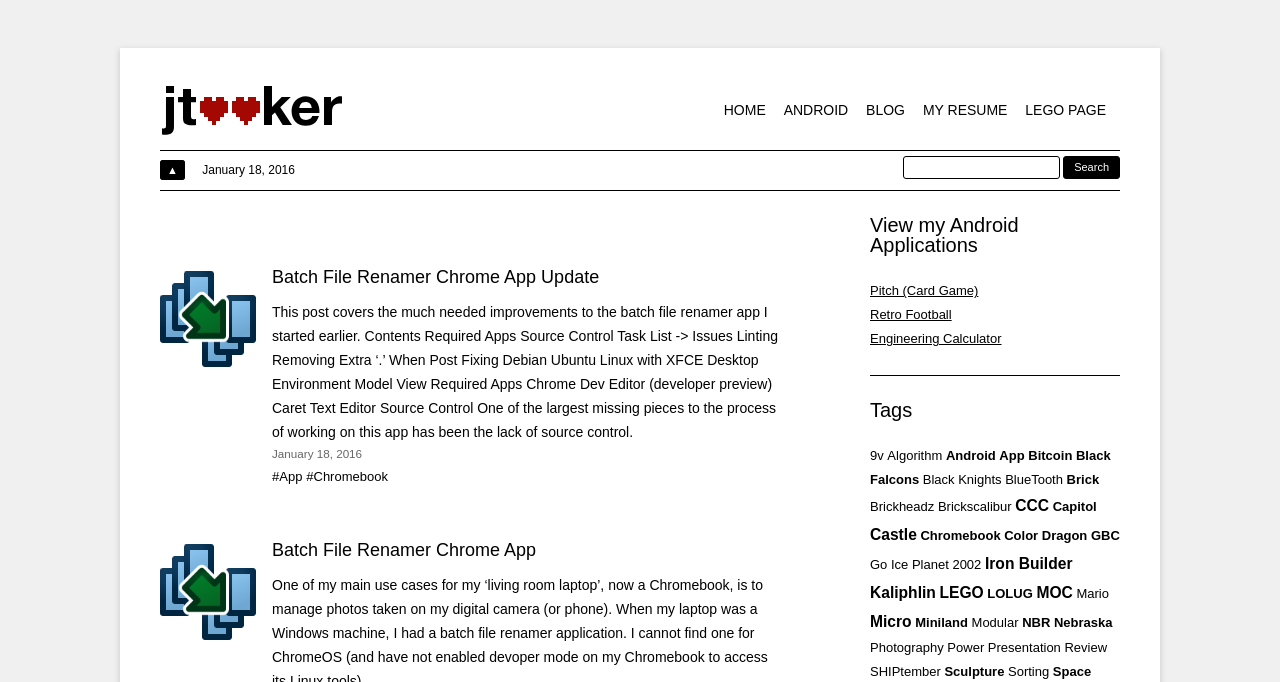Convey a detailed summary of the webpage, mentioning all key elements.

This webpage is about Chromebook, with a focus on Android applications and LEGO-related content. At the top left, there is a link with an image, and a "Skip to content" link is located at the top right. Below these, there is a navigation menu with links to "HOME", "ANDROID", "BLOG", "MY RESUME", and "LEGO PAGE".

On the left side, there is a section with a triangle icon and a date "January 18, 2016". Below this, there is a search box with a "Search" button. 

The main content area is divided into several sections. The first section has an image and a heading "Batch File Renamer Chrome App Update", followed by a link and a paragraph of text describing the app update. There is also a date "January 18, 2016" and two links "#App" and "#Chromebook".

Below this, there is another section with an image and a heading "Batch File Renamer Chrome App", followed by a link and a paragraph of text describing the app.

On the right side, there is a section with a heading "View my Android Applications", followed by three links to Android apps: "Pitch (Card Game)", "Retro Football", and "Engineering Calculator". 

Below this, there is a section with a heading "Tags", followed by a list of 30 tags, including "Android", "App", "Bitcoin", "Chromebook", and "LEGO". These tags are arranged in a grid, with three columns.

Overall, this webpage appears to be a personal blog or portfolio, showcasing the author's work on Android applications and LEGO-related projects.